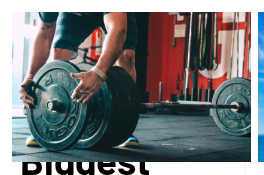Provide a short answer using a single word or phrase for the following question: 
What type of equipment is hanging on the wall?

Resistance bands